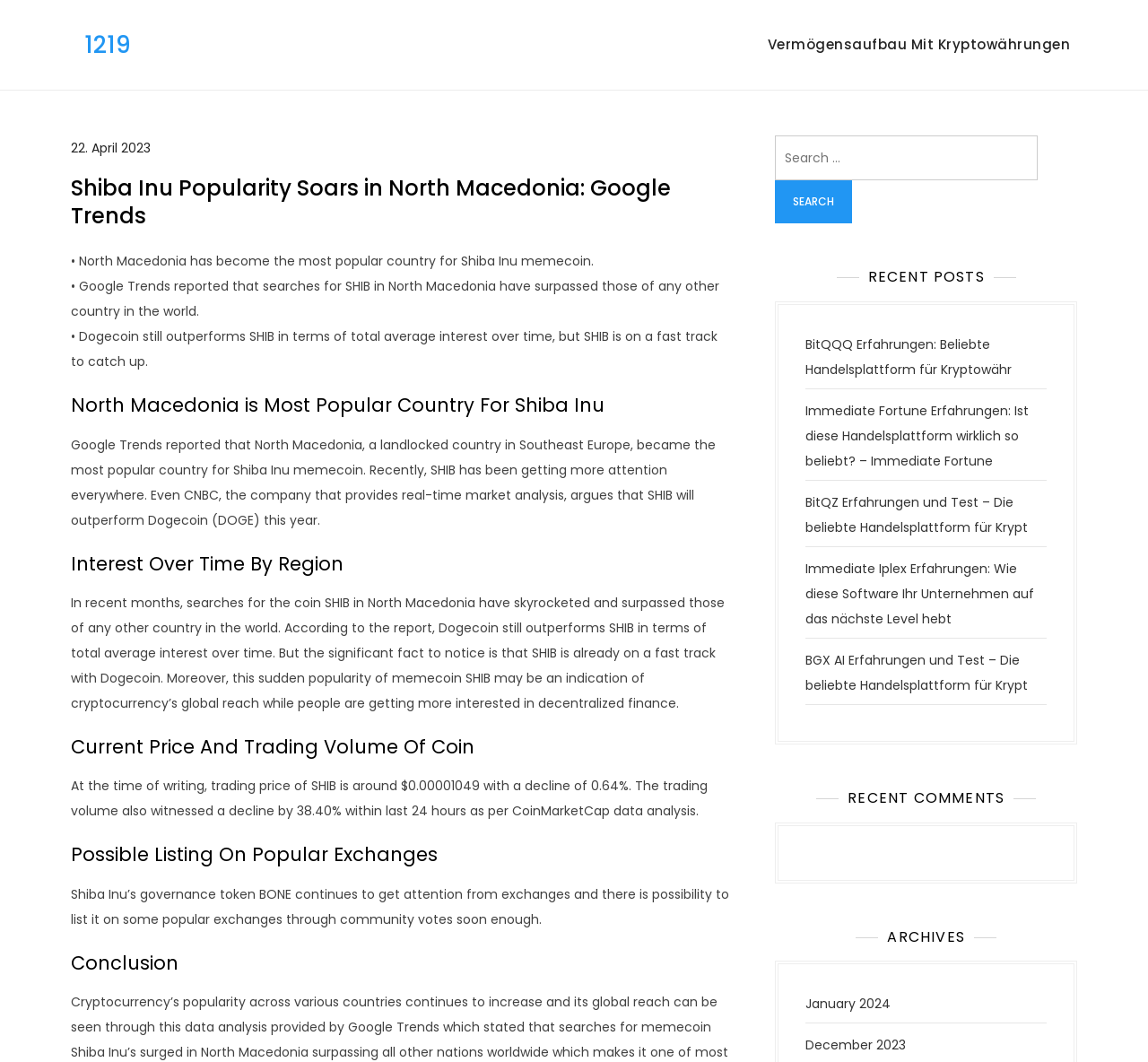What is the name of the governance token of Shiba Inu?
Please use the visual content to give a single word or phrase answer.

BONE